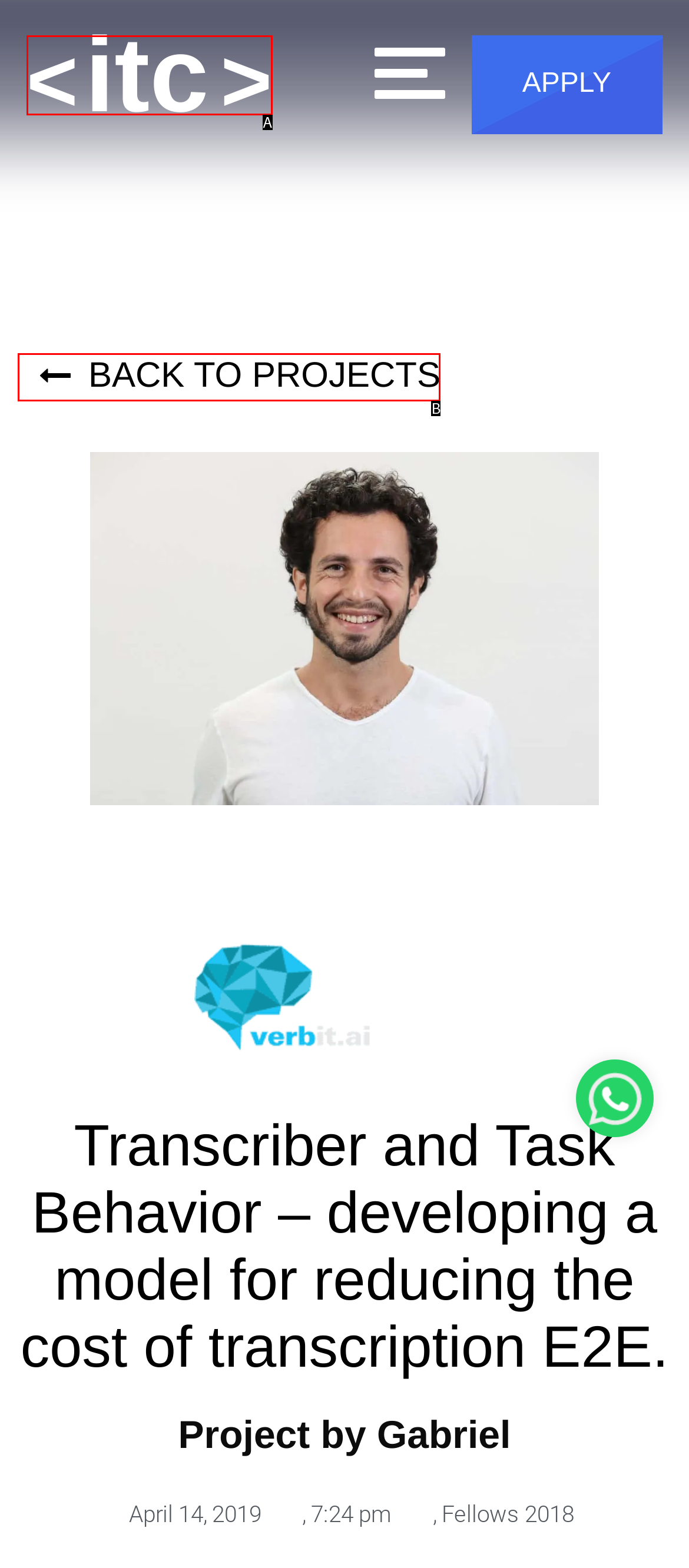Choose the option that best matches the description: Veflen, Nina
Indicate the letter of the matching option directly.

None